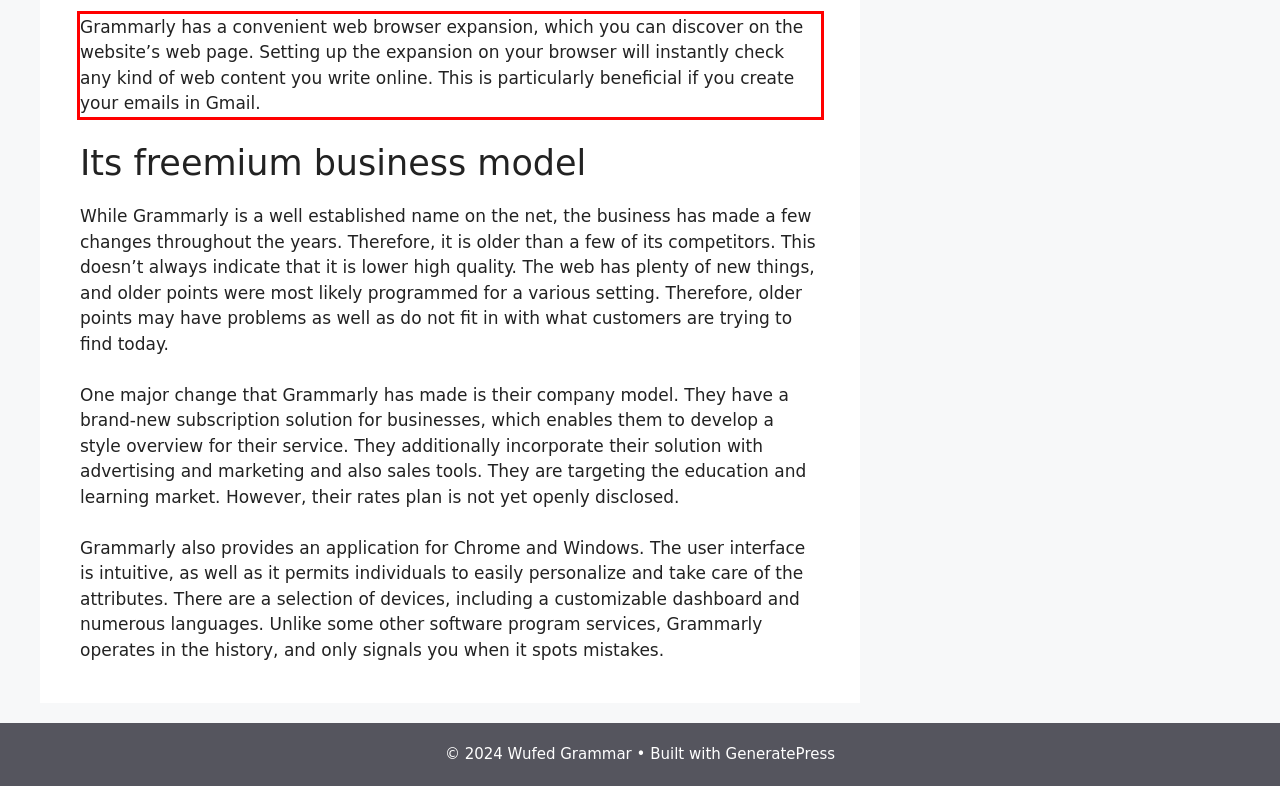You have a screenshot of a webpage where a UI element is enclosed in a red rectangle. Perform OCR to capture the text inside this red rectangle.

Grammarly has a convenient web browser expansion, which you can discover on the website’s web page. Setting up the expansion on your browser will instantly check any kind of web content you write online. This is particularly beneficial if you create your emails in Gmail.